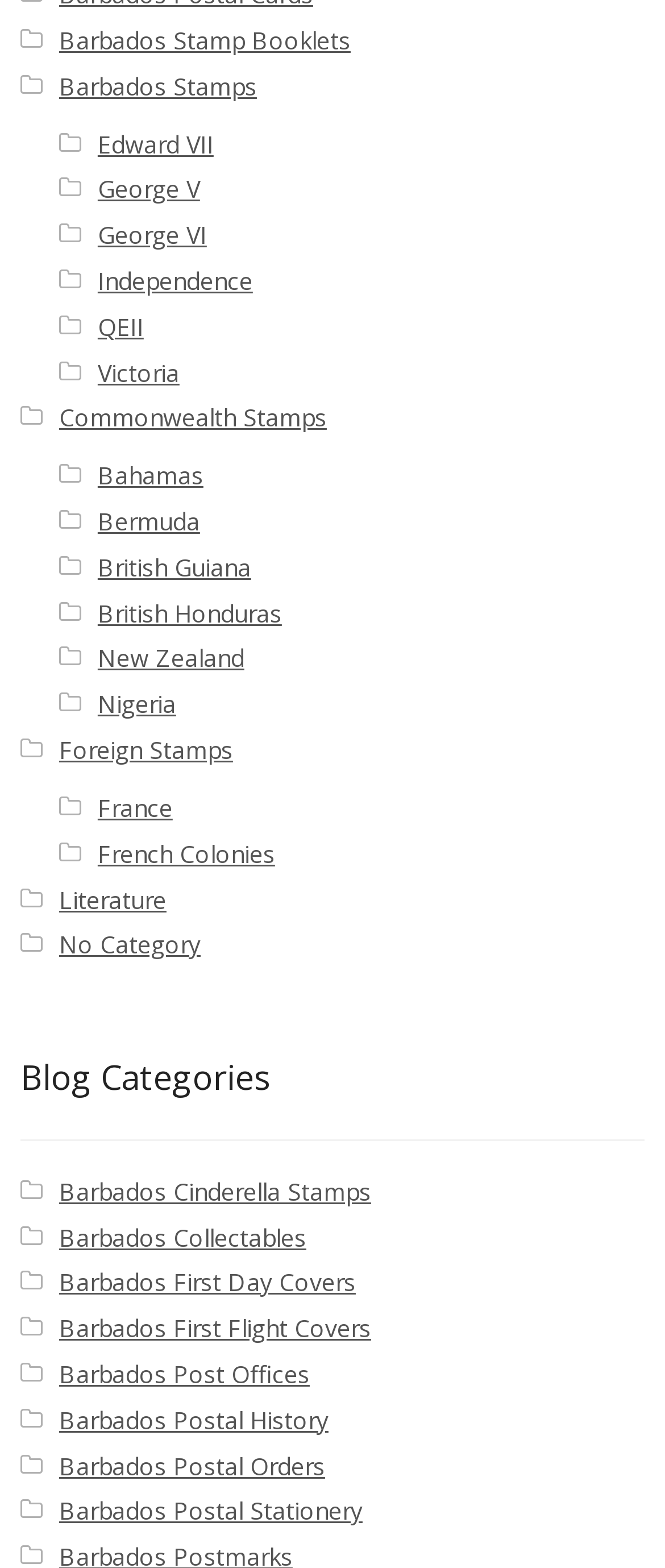Please indicate the bounding box coordinates for the clickable area to complete the following task: "Read about Edward VII". The coordinates should be specified as four float numbers between 0 and 1, i.e., [left, top, right, bottom].

[0.147, 0.081, 0.321, 0.102]